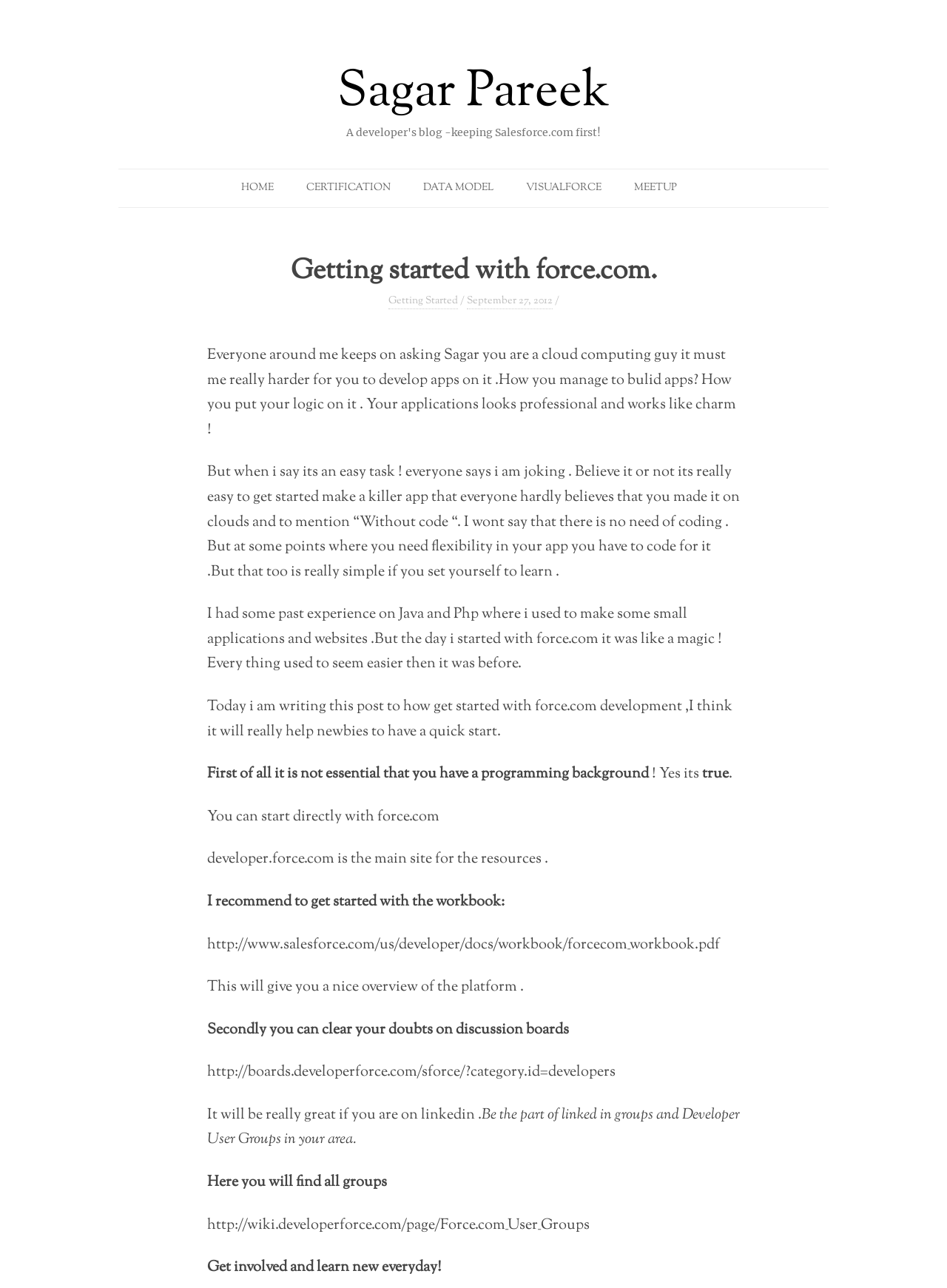Provide the bounding box coordinates for the UI element described in this sentence: "Meetup". The coordinates should be four float values between 0 and 1, i.e., [left, top, right, bottom].

[0.669, 0.131, 0.714, 0.161]